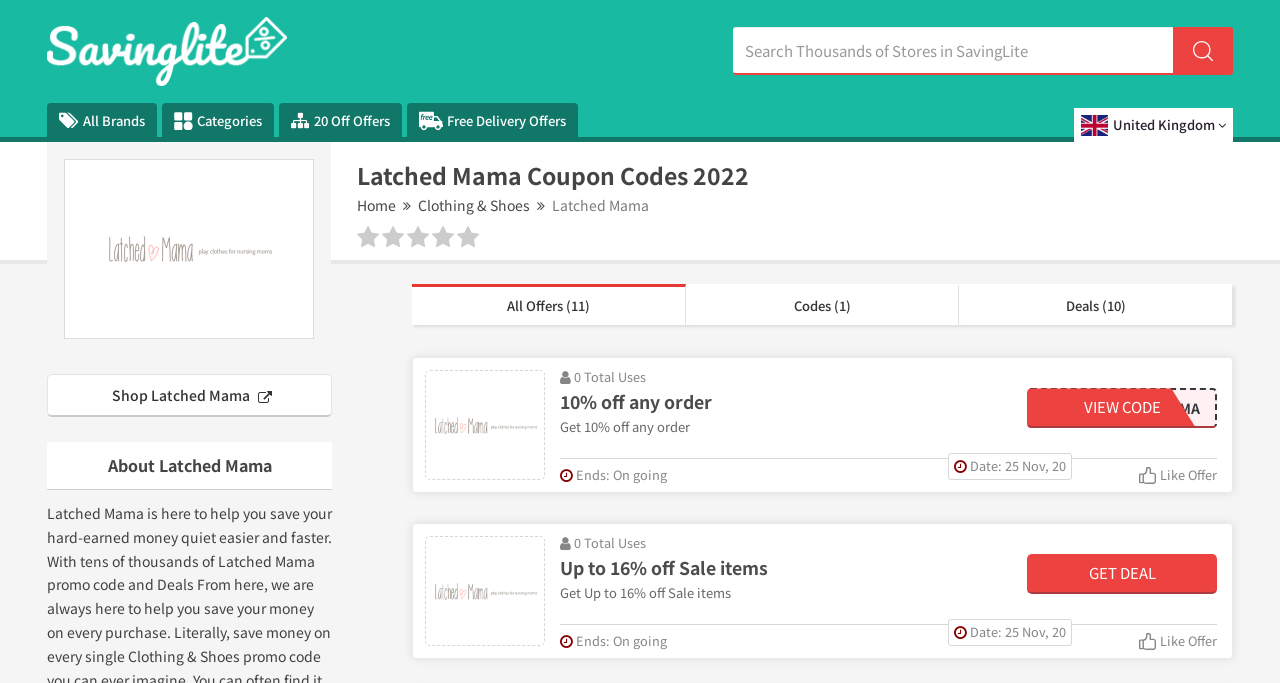Provide an in-depth caption for the webpage.

This webpage appears to be a coupon and discount code aggregator for Latched Mama, a clothing and shoes brand. At the top, there is a prominent link to "Save 5% On Orders w/ Latched Mama Coupon Codes 2022" and a search bar to find discounts for thousands of stores. 

On the left side, there are several links to different categories, including "All Brands", "Categories", "20 Off Offers", and "Free Delivery Offers", each accompanied by a small icon. Below these links, there is a link to "United Kingdom" and an image of the UK flag.

The main content of the page is divided into sections. The first section is headed "Latched Mama Coupon Codes 2022" and features a list of ratings from "Poor" to "WOW!!!" below which are links to "Home", "Clothing & Shoes", and "Latched Mama". 

The next section appears to be a list of discounts and promo codes. There are two main offers, each with a description, a "VIEW CODE" or "GET DEAL" button, and details about the date and duration of the offer. The first offer is for 10% off any order, and the second is for up to 16% off sale items. Each offer has a "Like Offer" button and an image of a discount code.

Throughout the page, there are several images, including icons for the categories, the UK flag, and the discount codes. The overall layout is organized, with clear headings and concise text, making it easy to navigate and find relevant discounts and promo codes.